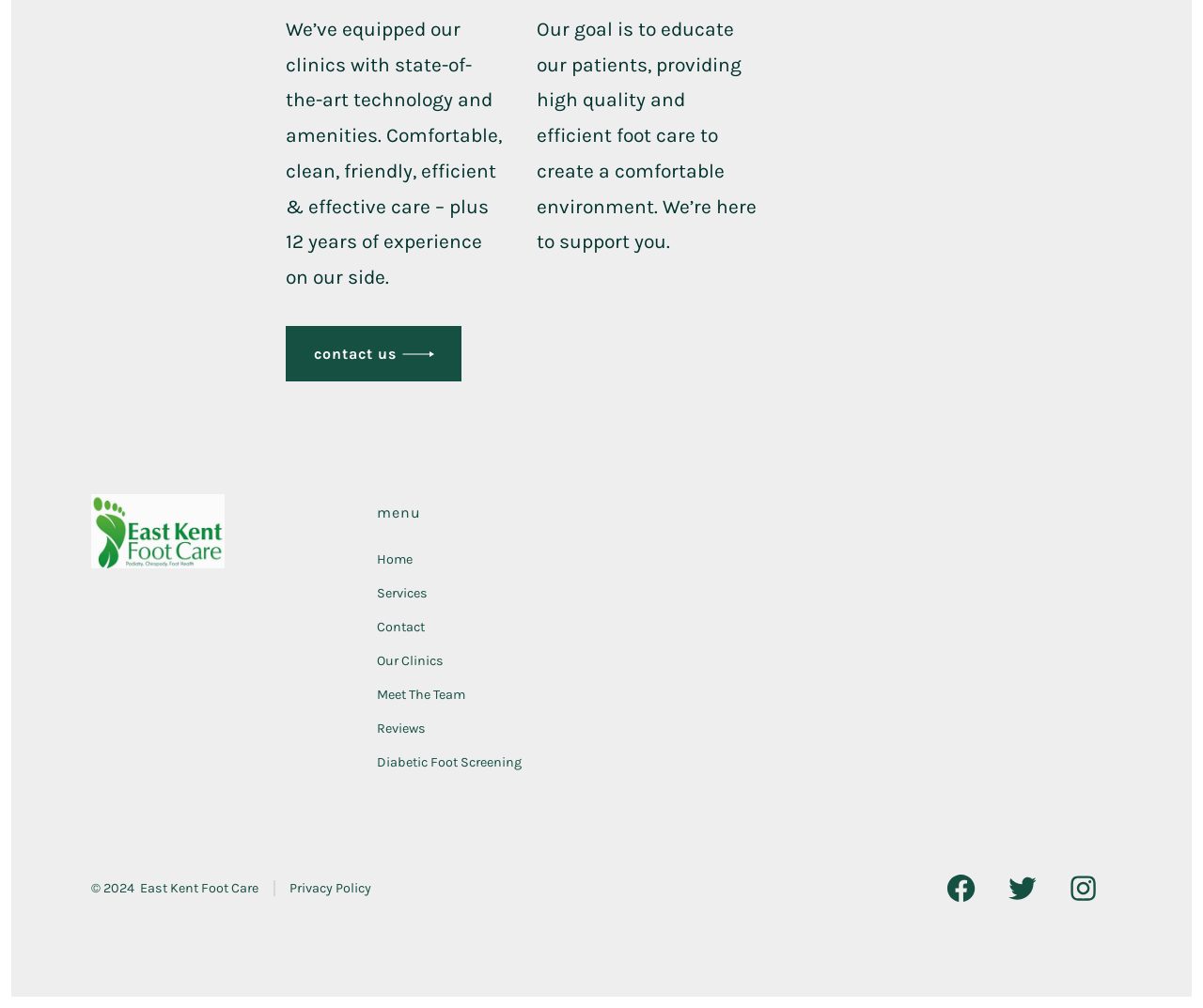How many social media links are in the footer? Using the information from the screenshot, answer with a single word or phrase.

3